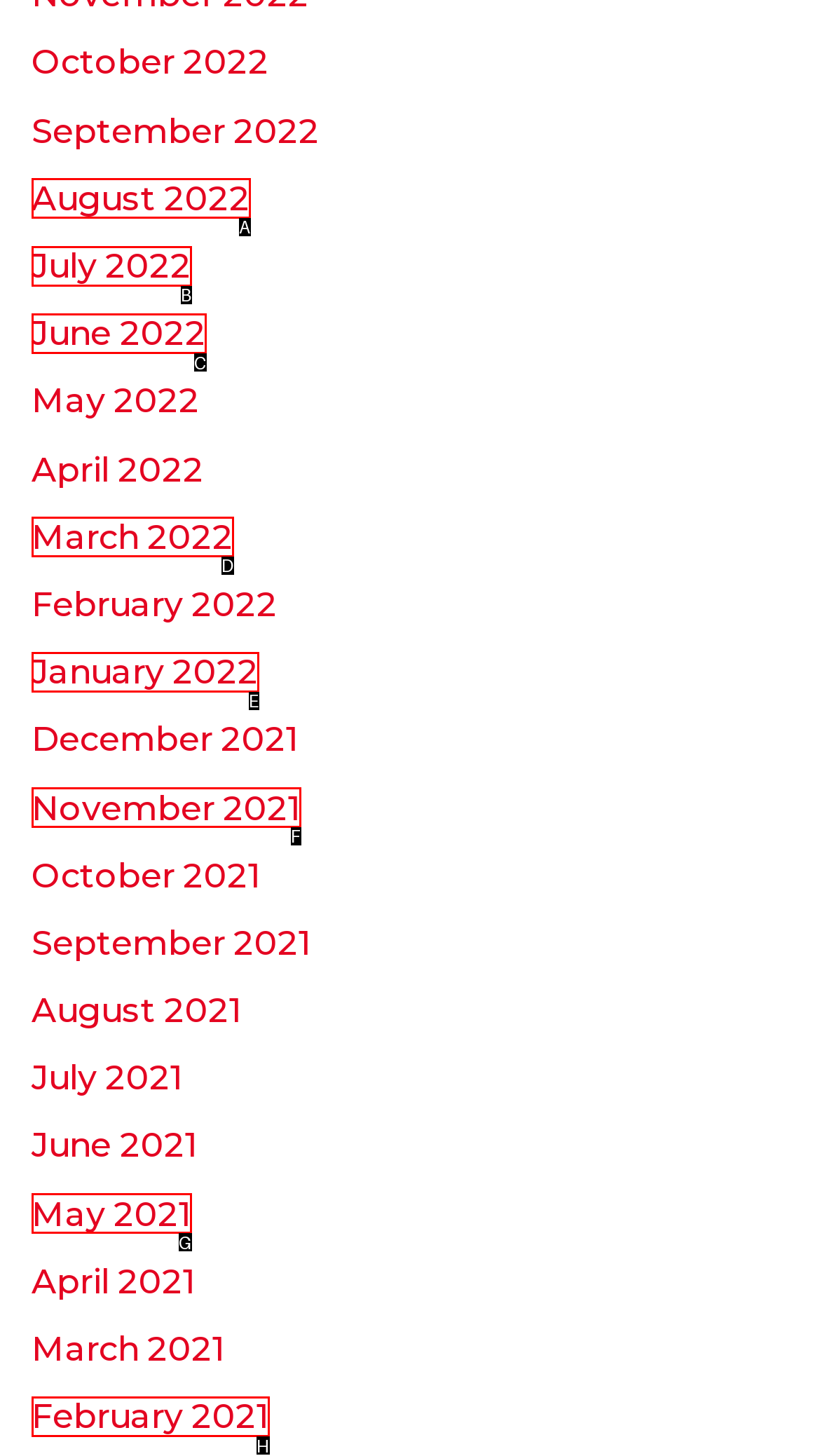Please determine which option aligns with the description: June 2022. Respond with the option’s letter directly from the available choices.

C